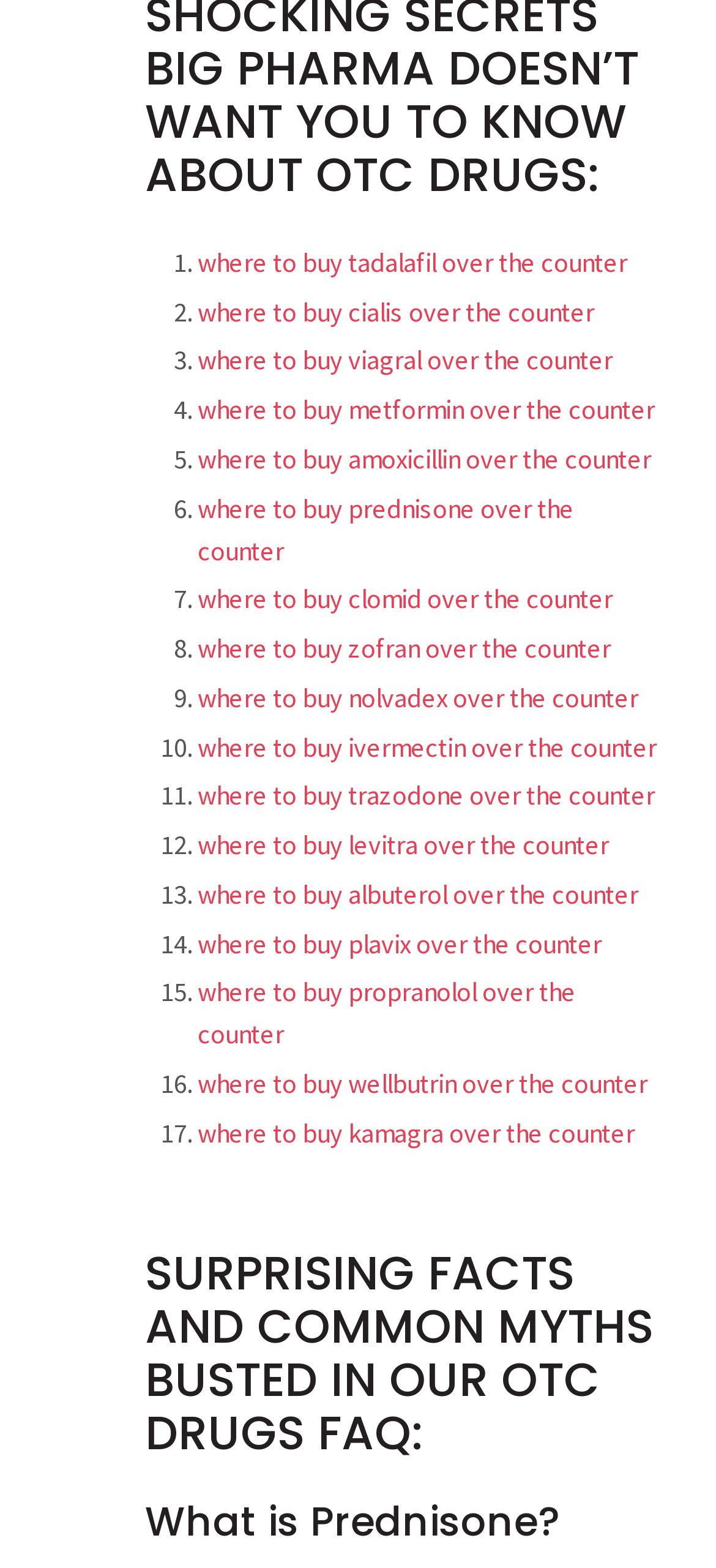Locate the bounding box coordinates of the element that should be clicked to execute the following instruction: "Click on 'where to buy kamagra over the counter'".

[0.276, 0.712, 0.887, 0.733]